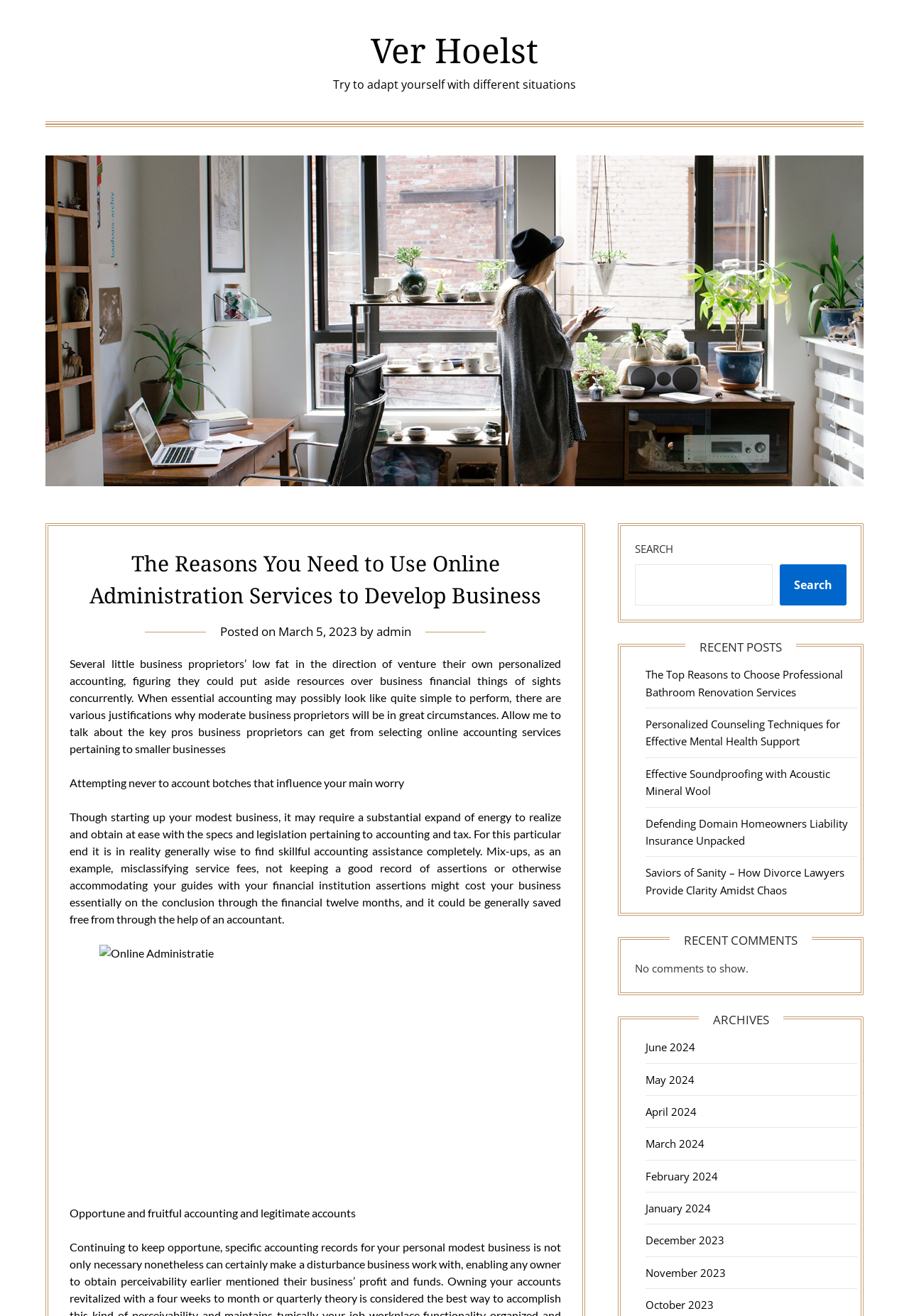Identify the bounding box coordinates for the region of the element that should be clicked to carry out the instruction: "Search for something". The bounding box coordinates should be four float numbers between 0 and 1, i.e., [left, top, right, bottom].

[0.699, 0.429, 0.85, 0.46]